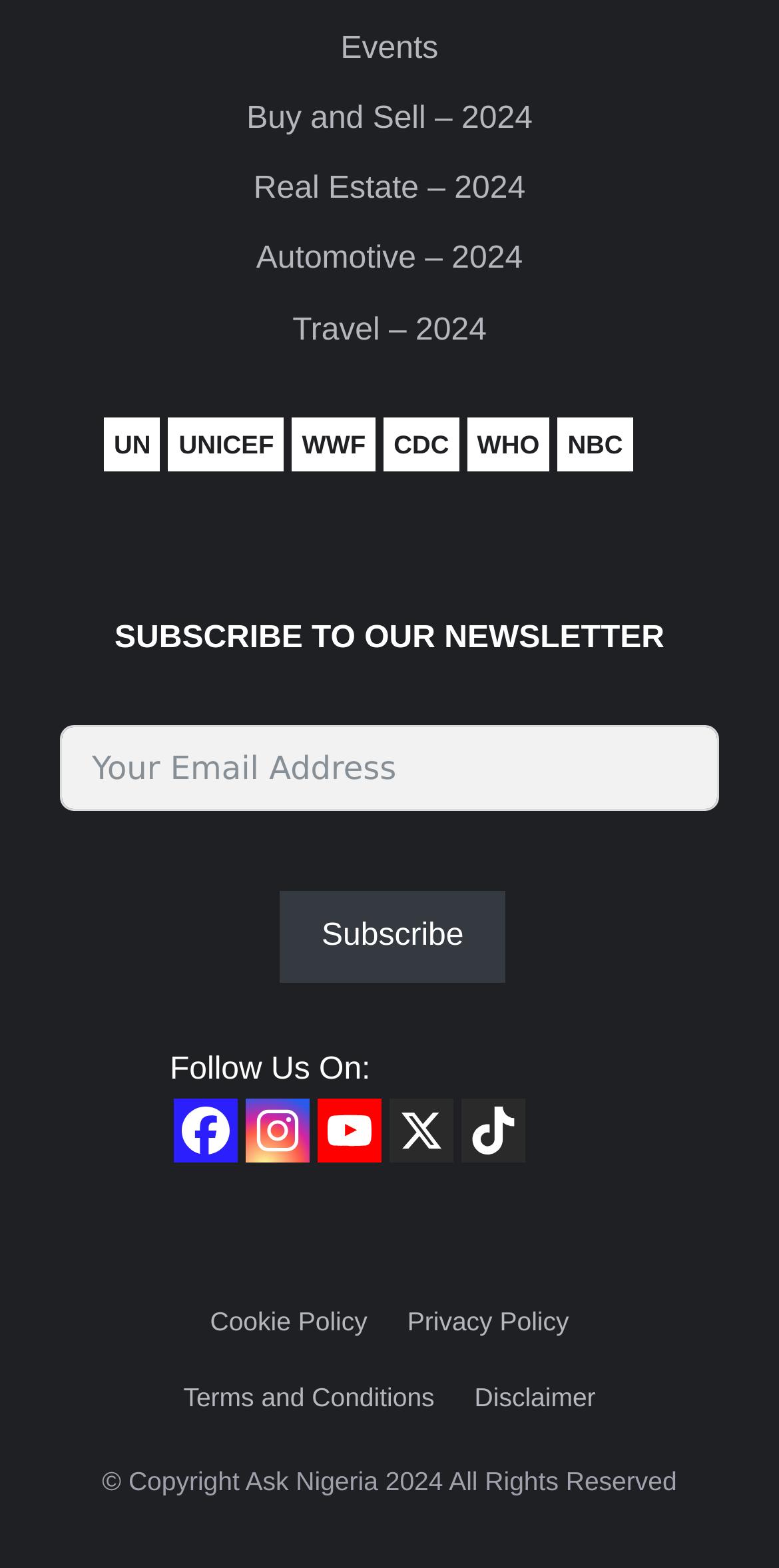For the element described, predict the bounding box coordinates as (top-left x, top-left y, bottom-right x, bottom-right y). All values should be between 0 and 1. Element description: Real Estate – 2024

[0.326, 0.11, 0.674, 0.131]